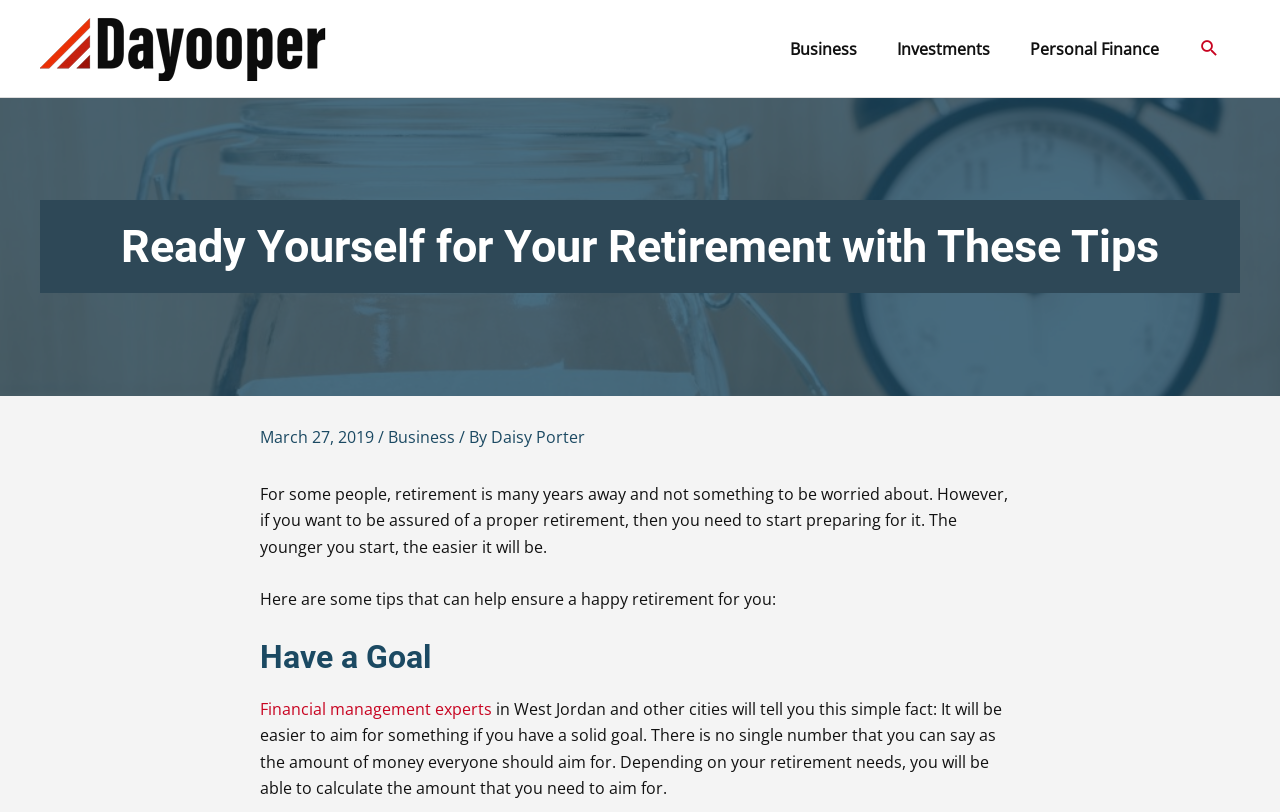Who can help with calculating the amount needed for retirement?
Can you offer a detailed and complete answer to this question?

The article mentions that financial management experts in West Jordan and other cities can help with calculating the amount needed for retirement, depending on individual retirement needs.